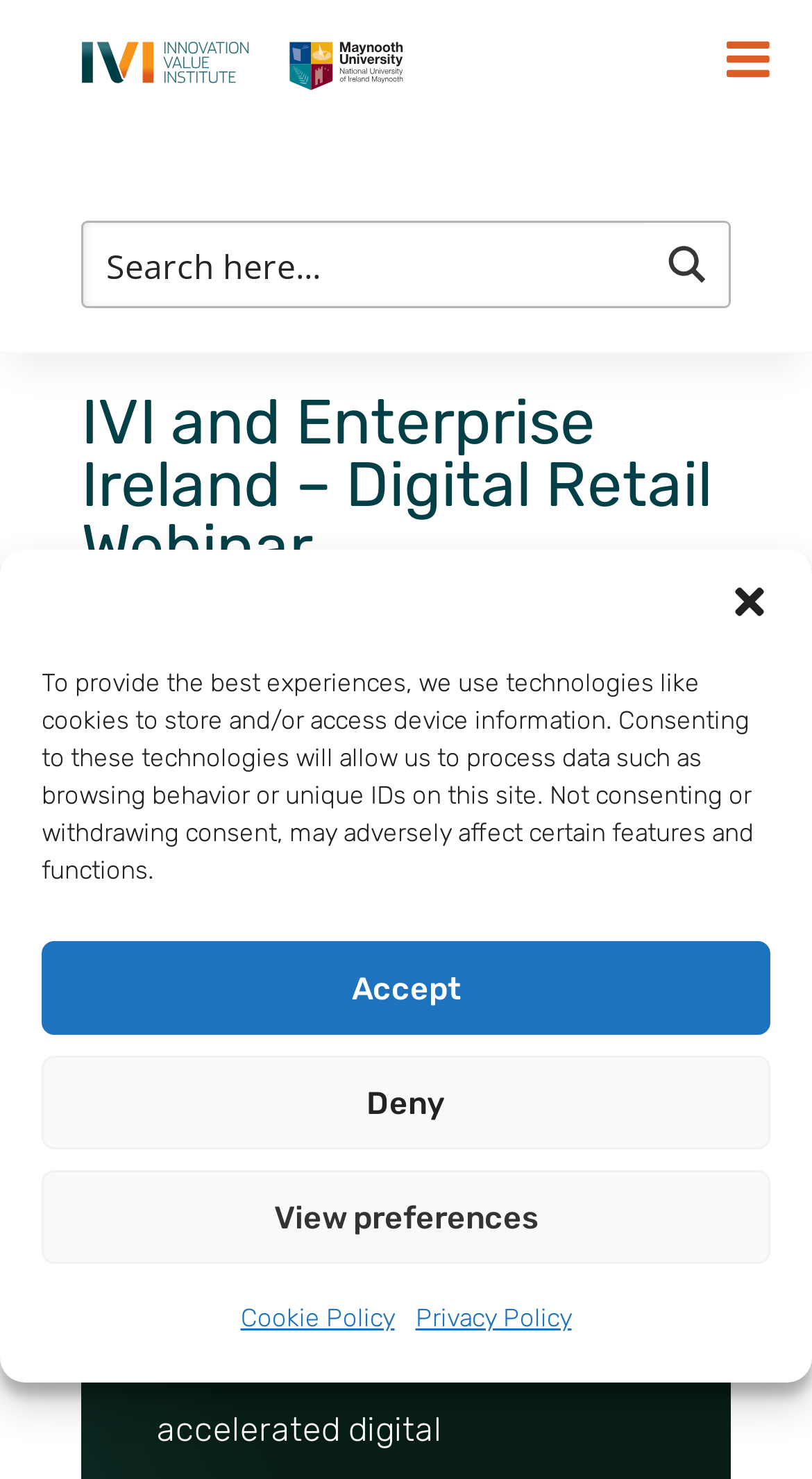Locate the bounding box coordinates of the element that should be clicked to execute the following instruction: "click the toggle menu button".

[0.844, 0.0, 1.0, 0.079]